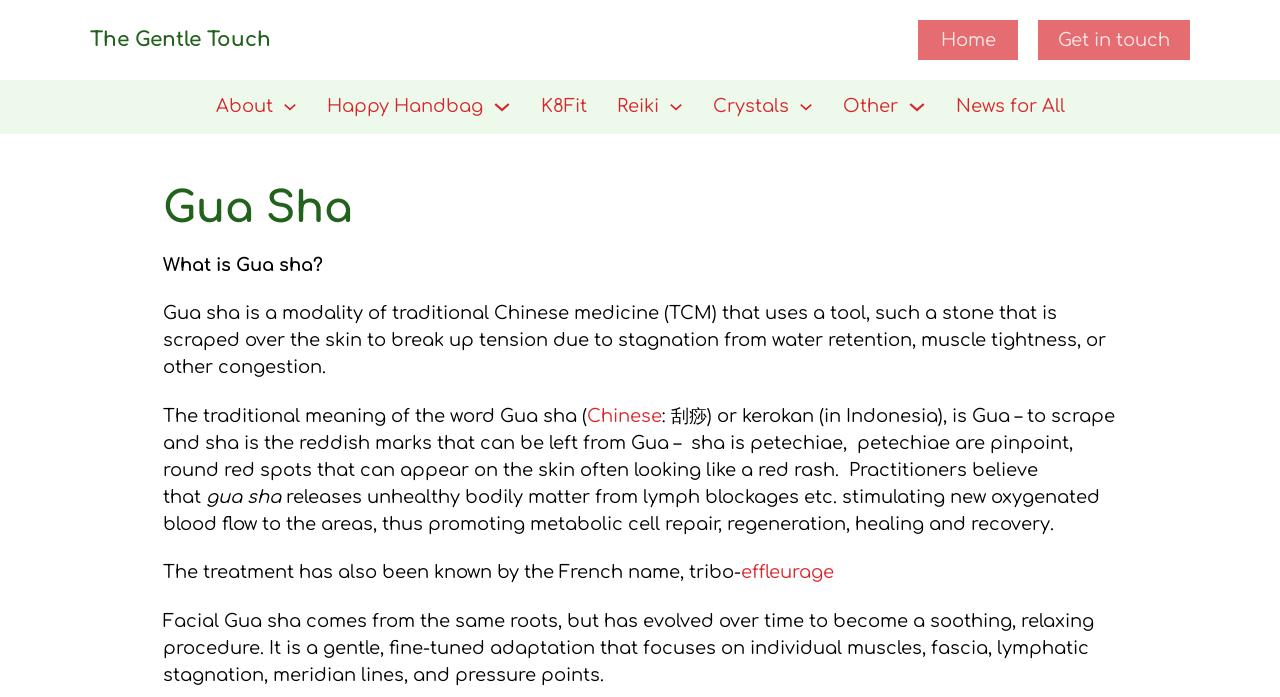Can you give a detailed response to the following question using the information from the image? What is the purpose of Facial Gua sha?

According to the webpage, Facial Gua sha is a gentle, fine-tuned adaptation that focuses on individual muscles, fascia, lymphatic stagnation, meridian lines, and pressure points, and is a soothing, relaxing procedure.